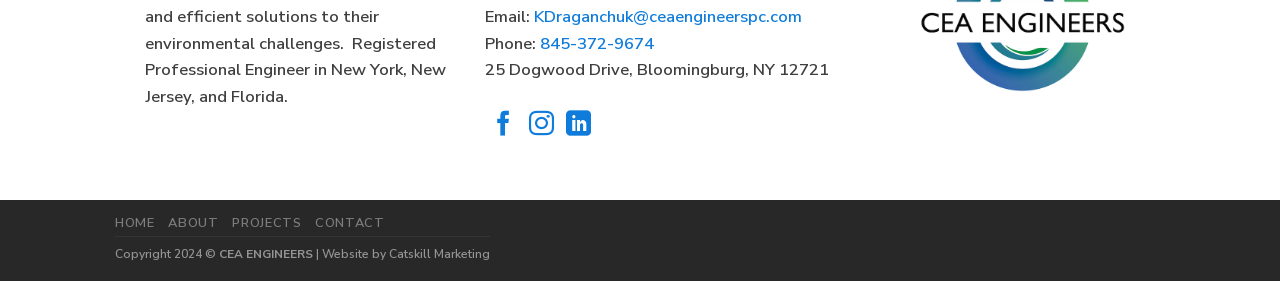What is the address of the company?
Look at the image and respond with a single word or a short phrase.

25 Dogwood Drive, Bloomingburg, NY 12721